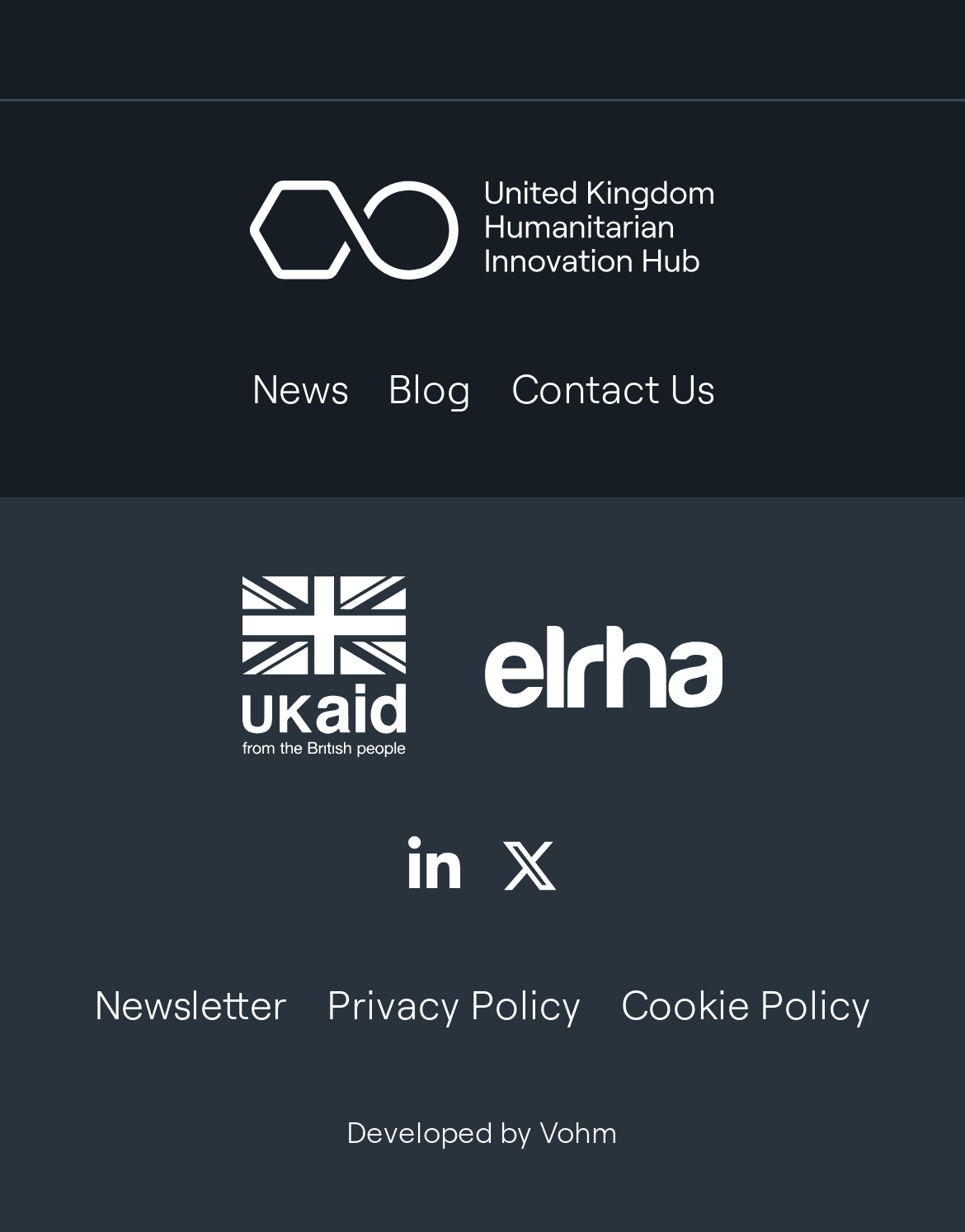Determine the coordinates of the bounding box for the clickable area needed to execute this instruction: "Contact us".

[0.529, 0.291, 0.74, 0.339]